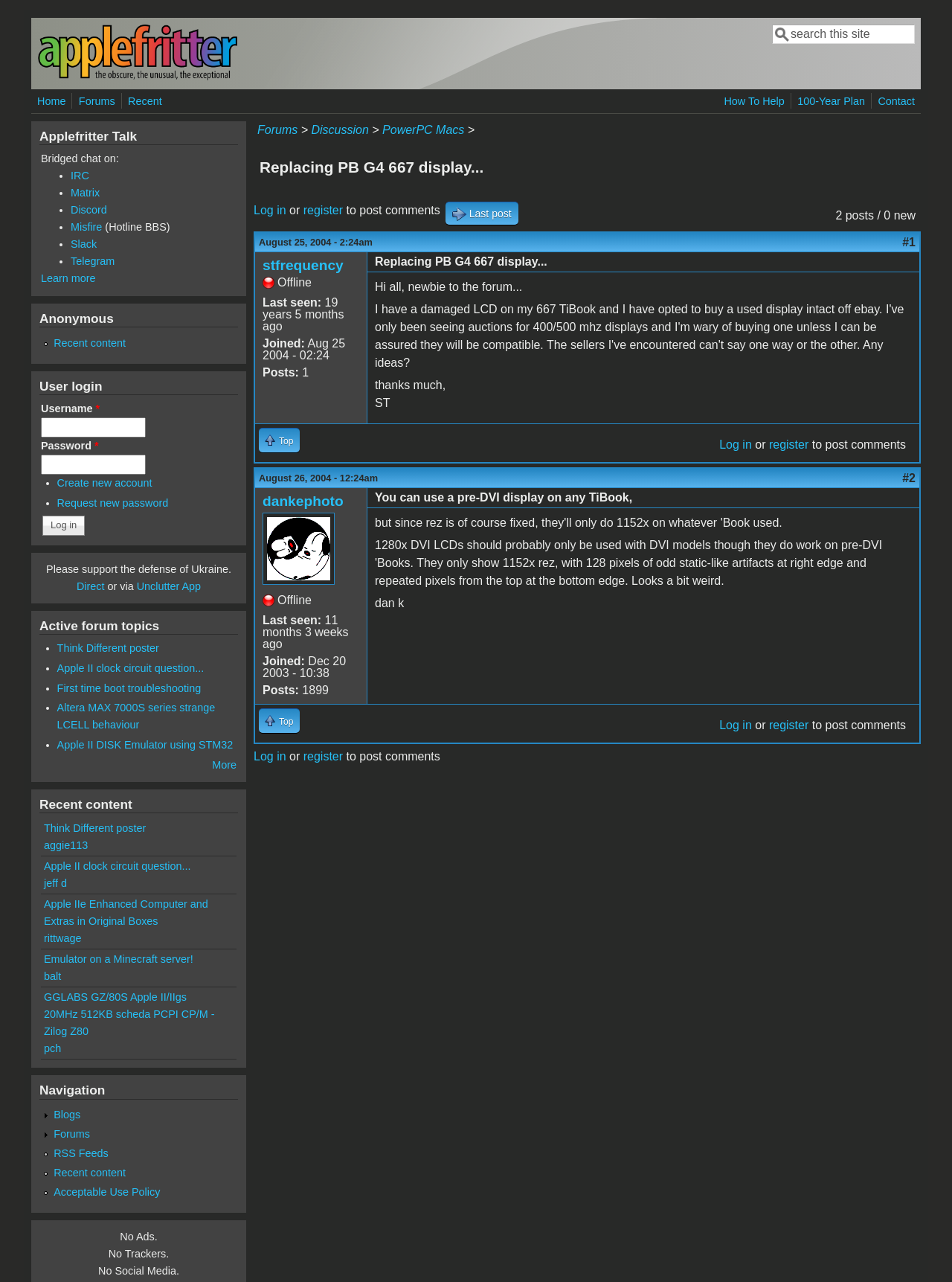Please locate the bounding box coordinates for the element that should be clicked to achieve the following instruction: "log in". Ensure the coordinates are given as four float numbers between 0 and 1, i.e., [left, top, right, bottom].

[0.266, 0.159, 0.3, 0.169]